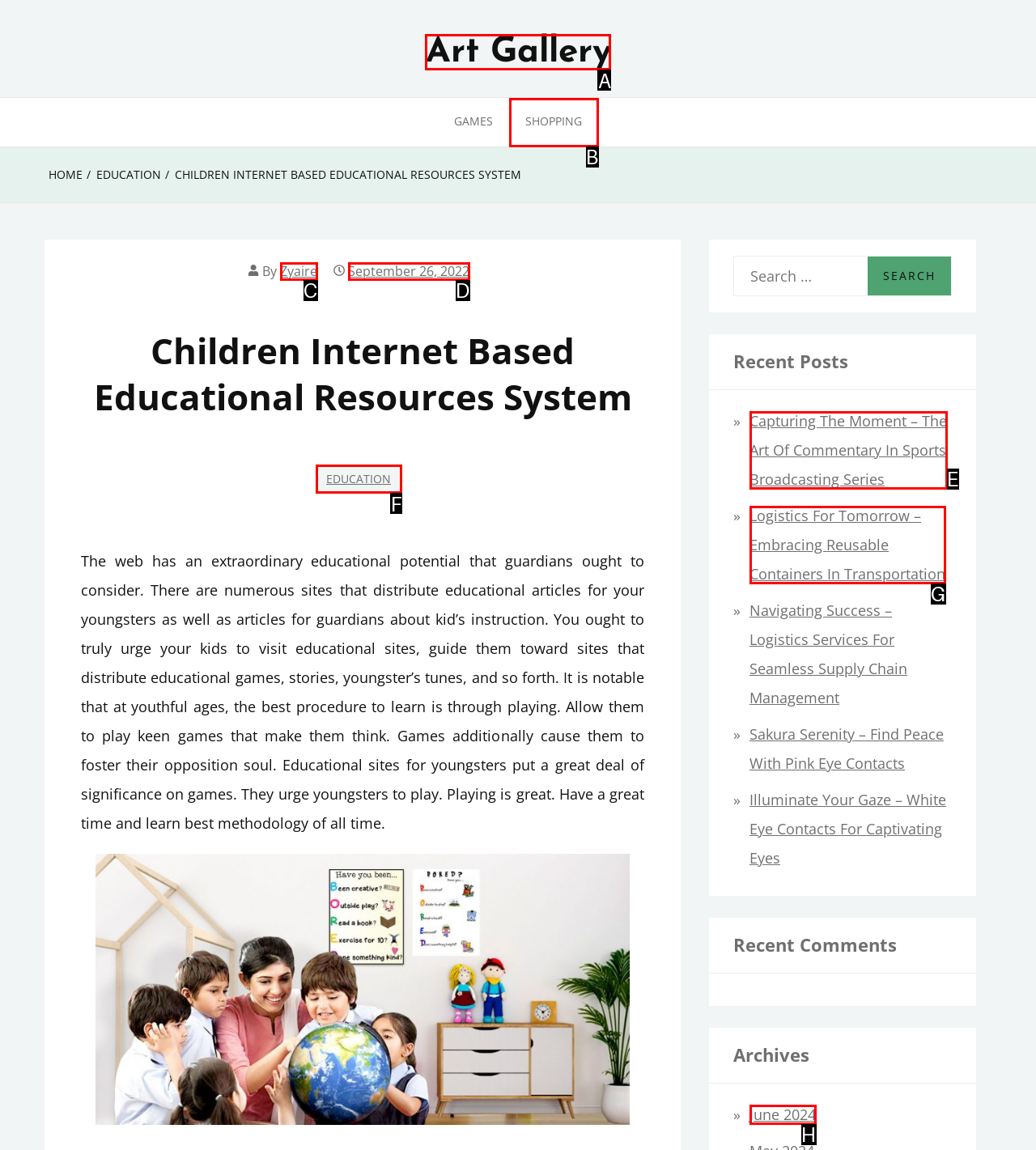Determine the letter of the element you should click to carry out the task: Visit the EDUCATION page
Answer with the letter from the given choices.

F